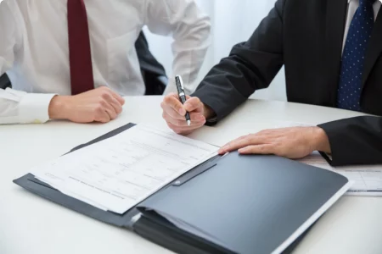Give a detailed account of the visual elements in the image.

In a professional setting, two individuals are engaged in a discussion, likely related to business documents. One person, dressed in a white shirt and a red tie, is seated while observing the other, who is wearing a dark suit and a shirt with a tie. The individual in the dark suit is focused on writing notes or signing a document using a pen, with a large black folder in front of them containing a stack of papers. The scene conveys an atmosphere of cooperation and decision-making, emphasizing the importance of business documentation and agreements. Sunlight filters through nearby windows, adding a touch of warmth to the otherwise formal environment, which is a common backdrop for discussions regarding important business matters.